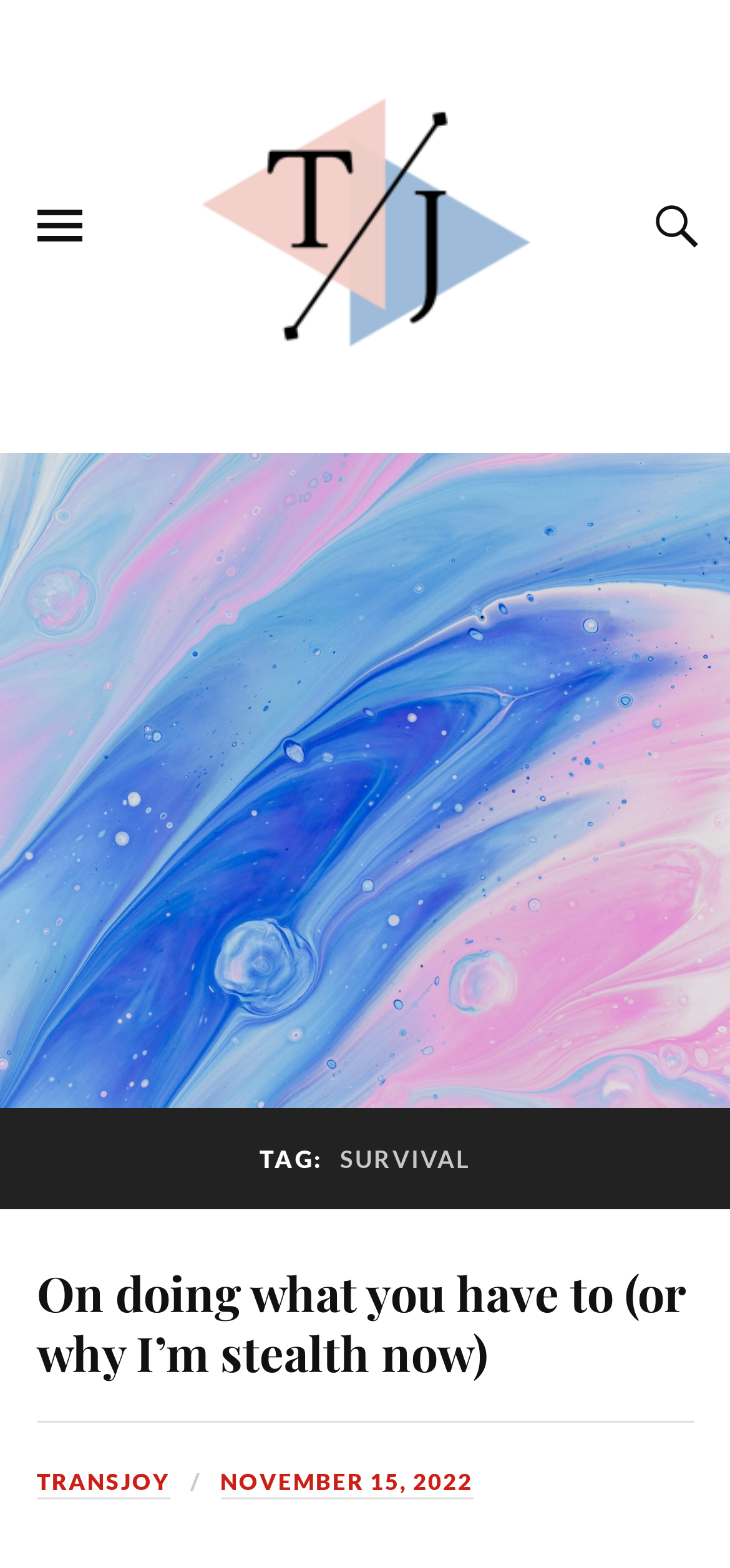Bounding box coordinates must be specified in the format (top-left x, top-left y, bottom-right x, bottom-right y). All values should be floating point numbers between 0 and 1. What are the bounding box coordinates of the UI element described as: November 15, 2022

[0.301, 0.936, 0.647, 0.956]